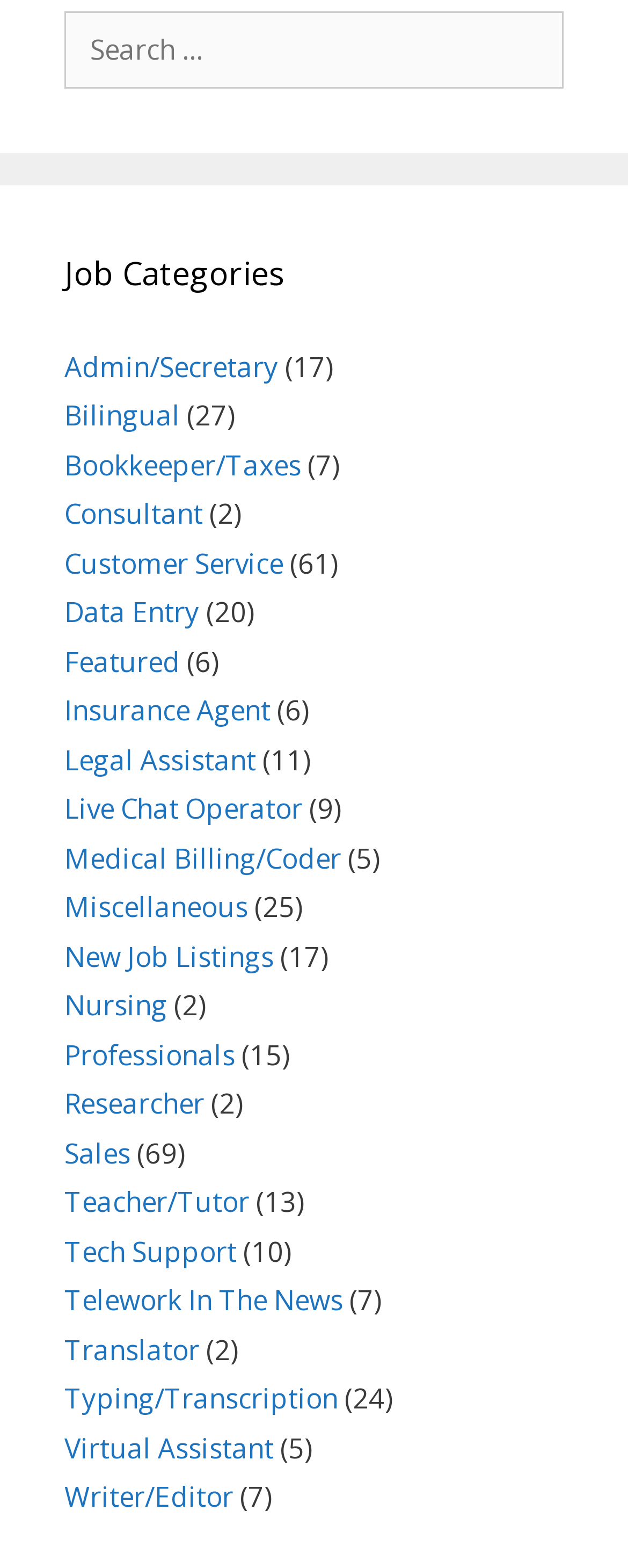Determine the bounding box coordinates of the clickable area required to perform the following instruction: "View recent posts". The coordinates should be represented as four float numbers between 0 and 1: [left, top, right, bottom].

None